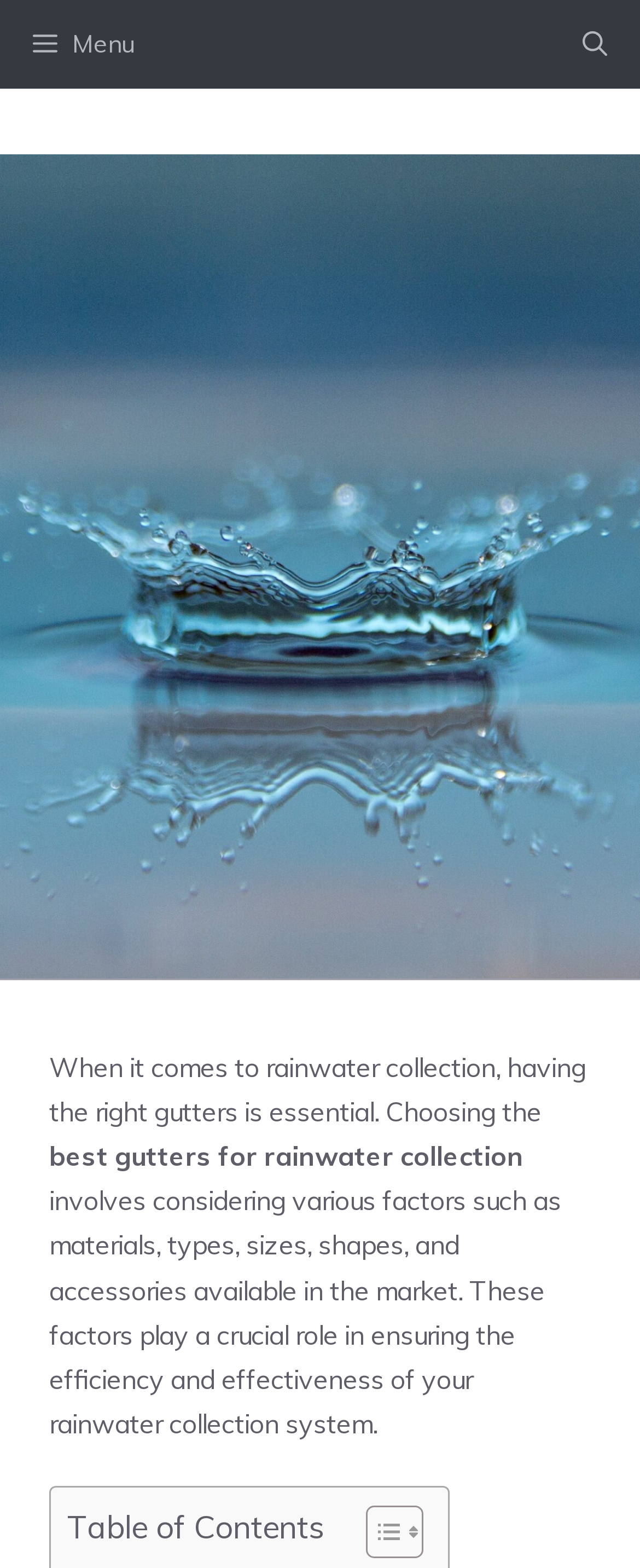What is the topic of the webpage?
Using the image as a reference, deliver a detailed and thorough answer to the question.

The main heading of the webpage is 'Find the Best Gutters for Rainwater Collection Today!', and the text below it discusses the importance of choosing the right gutters for rainwater collection, which suggests that the topic of the webpage is rainwater collection.